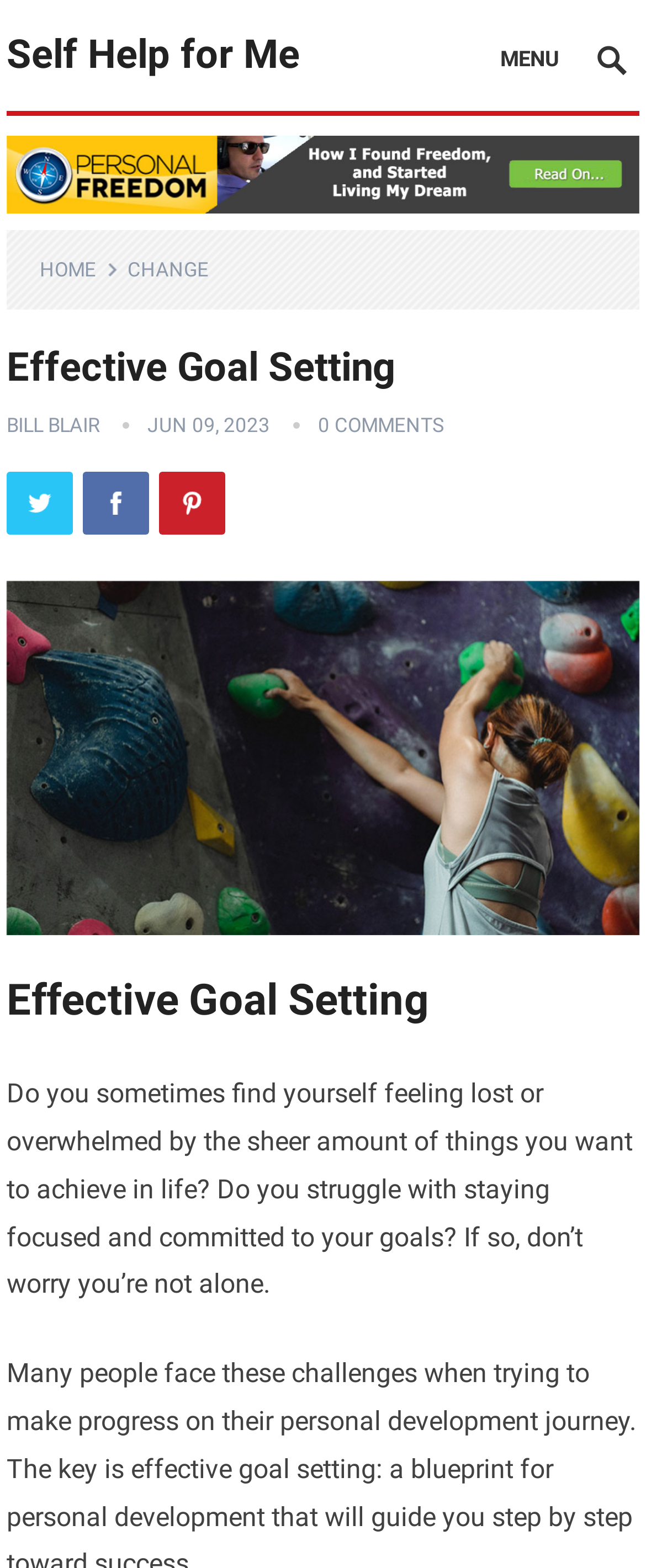Craft a detailed narrative of the webpage's structure and content.

The webpage is about effective goal setting and self-help. At the top, there is a heading "Self Help for Me" which is also a link. Below it, there is a horizontal menu with links to "HOME" and "CHANGE" on the right side. 

On the left side, there is a header section that spans the entire width of the page. It contains a heading "Effective Goal Setting" and a link to "BILL BLAIR" below it. To the right of "BILL BLAIR", there is a date "JUN 09, 2023" and a link to "0 COMMENTS". 

Below the date, there are three social media links to "Twitter", "Facebook", and "Pinterest", each accompanied by its respective icon. 

Further down, there is another heading "Effective Goal Setting" which is followed by a paragraph of text that discusses the struggles of achieving goals and staying focused. The text spans almost the entire width of the page.